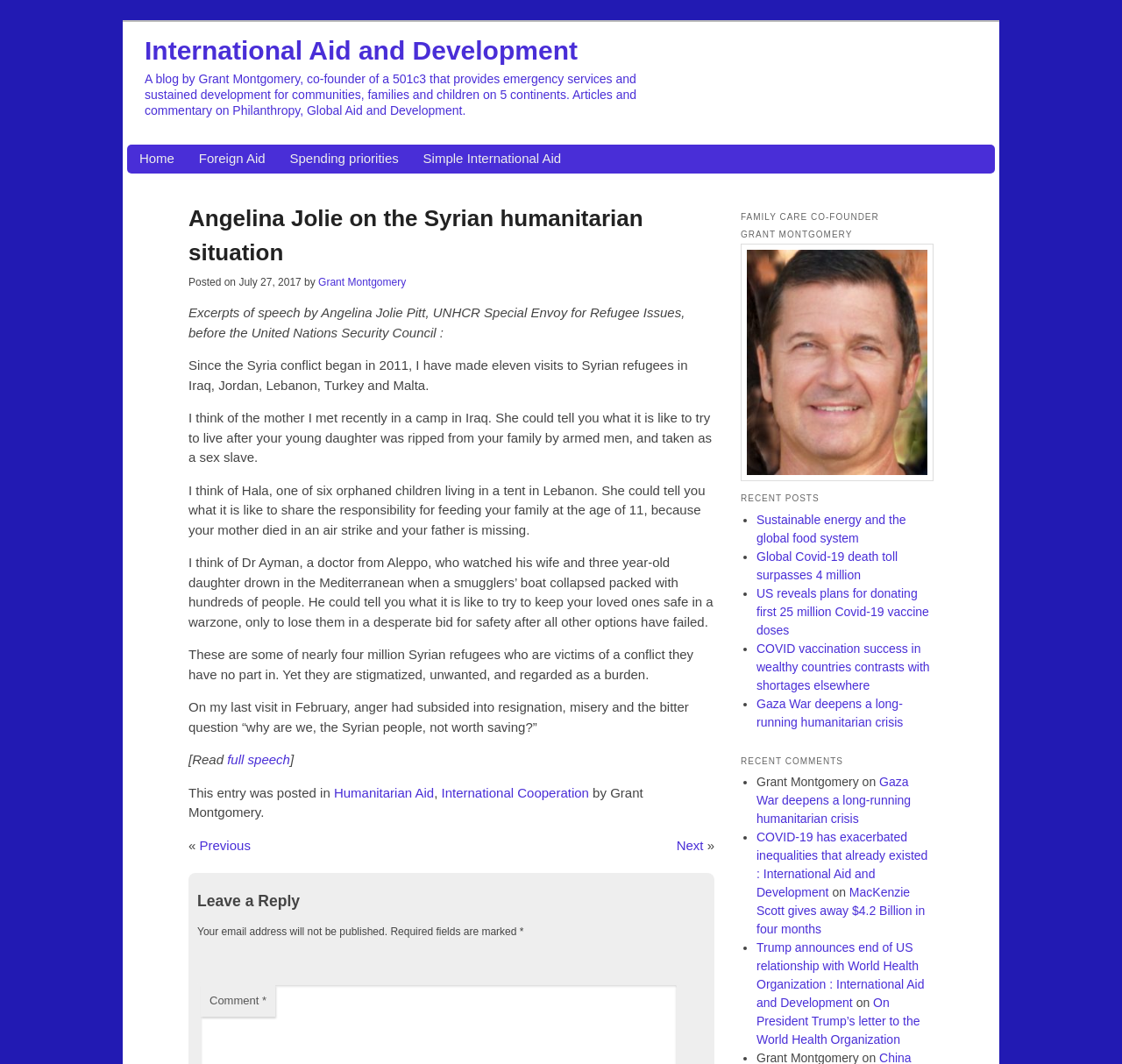Find the bounding box coordinates of the element's region that should be clicked in order to follow the given instruction: "Leave a reply to the article". The coordinates should consist of four float numbers between 0 and 1, i.e., [left, top, right, bottom].

[0.176, 0.836, 0.629, 0.858]